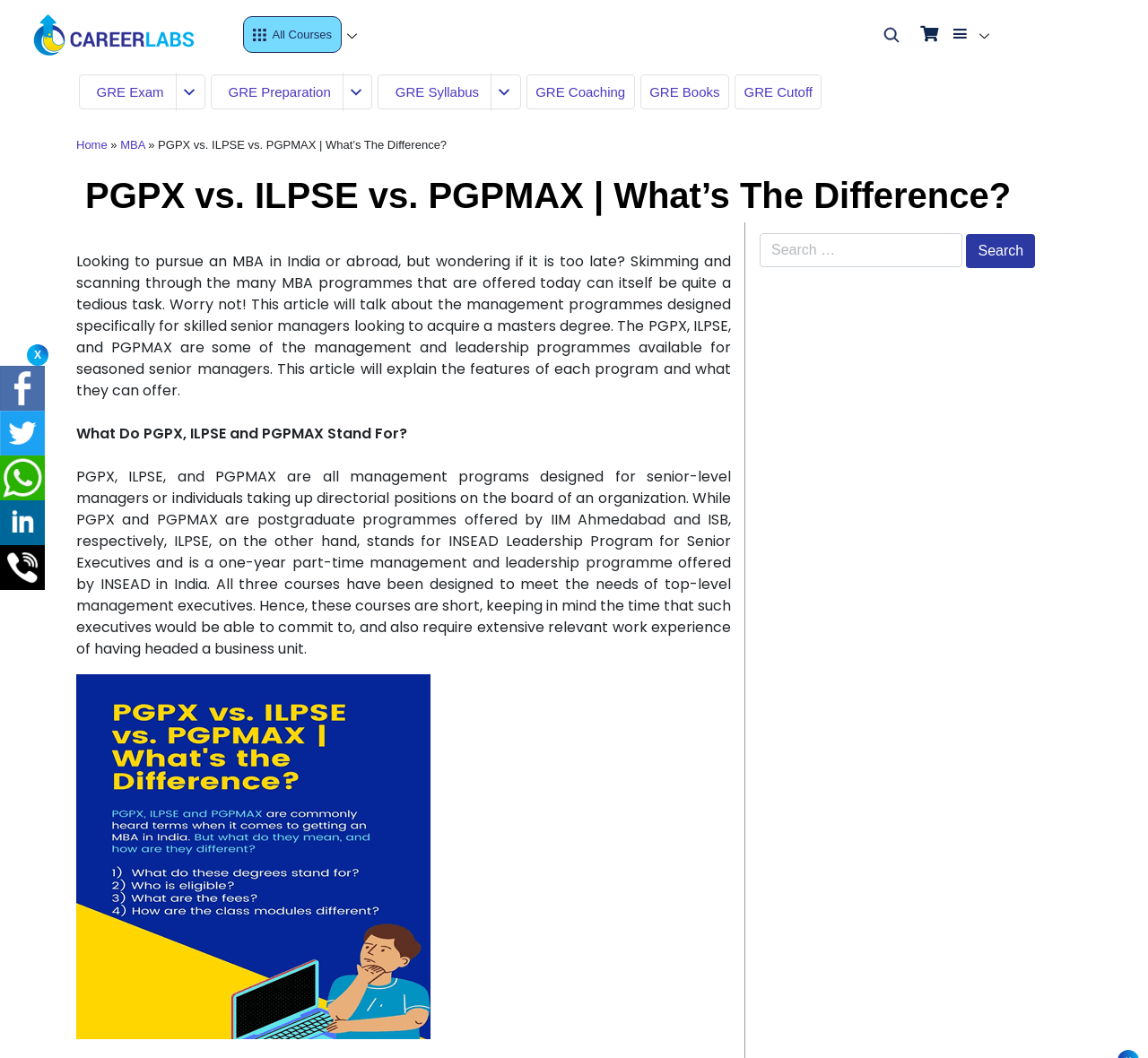Please identify the bounding box coordinates for the region that you need to click to follow this instruction: "Search for a course".

[0.662, 0.22, 0.921, 0.259]